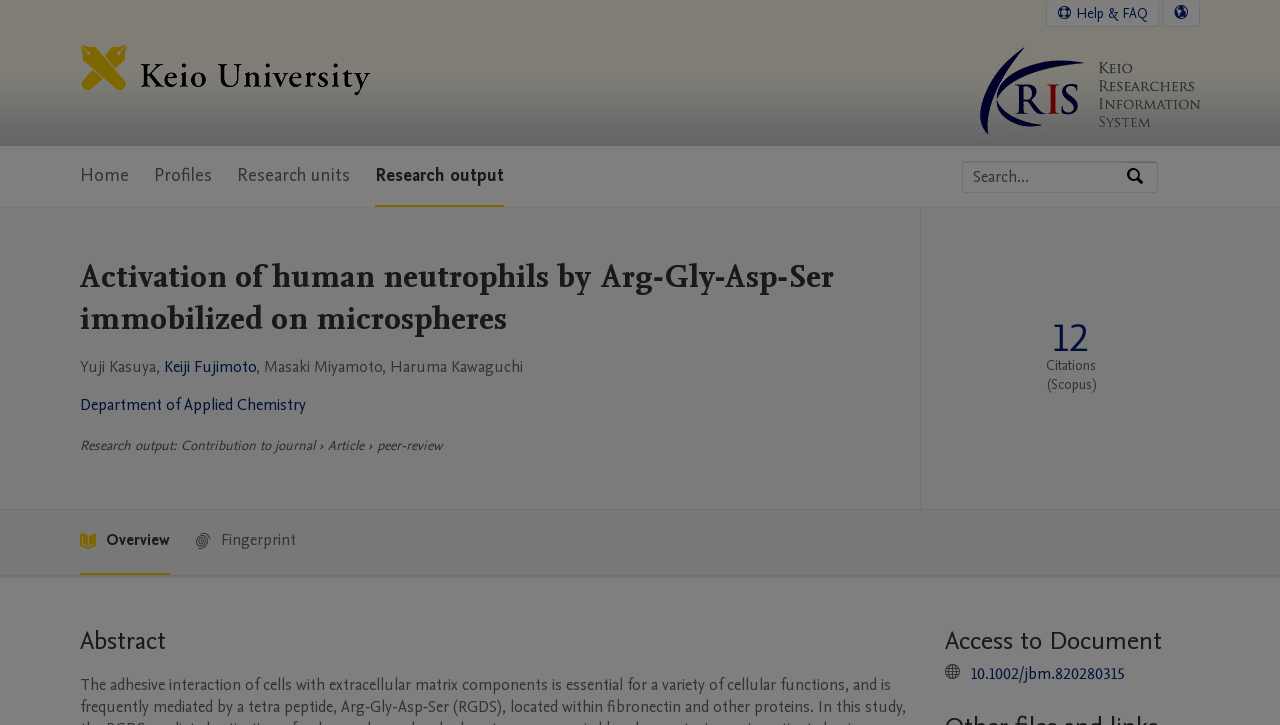How many citations are there according to Scopus?
Please analyze the image and answer the question with as much detail as possible.

I found the answer by looking at the link element with the bounding box coordinates [0.823, 0.443, 0.851, 0.491] and the corresponding text 'Source: Scopus: 12'.